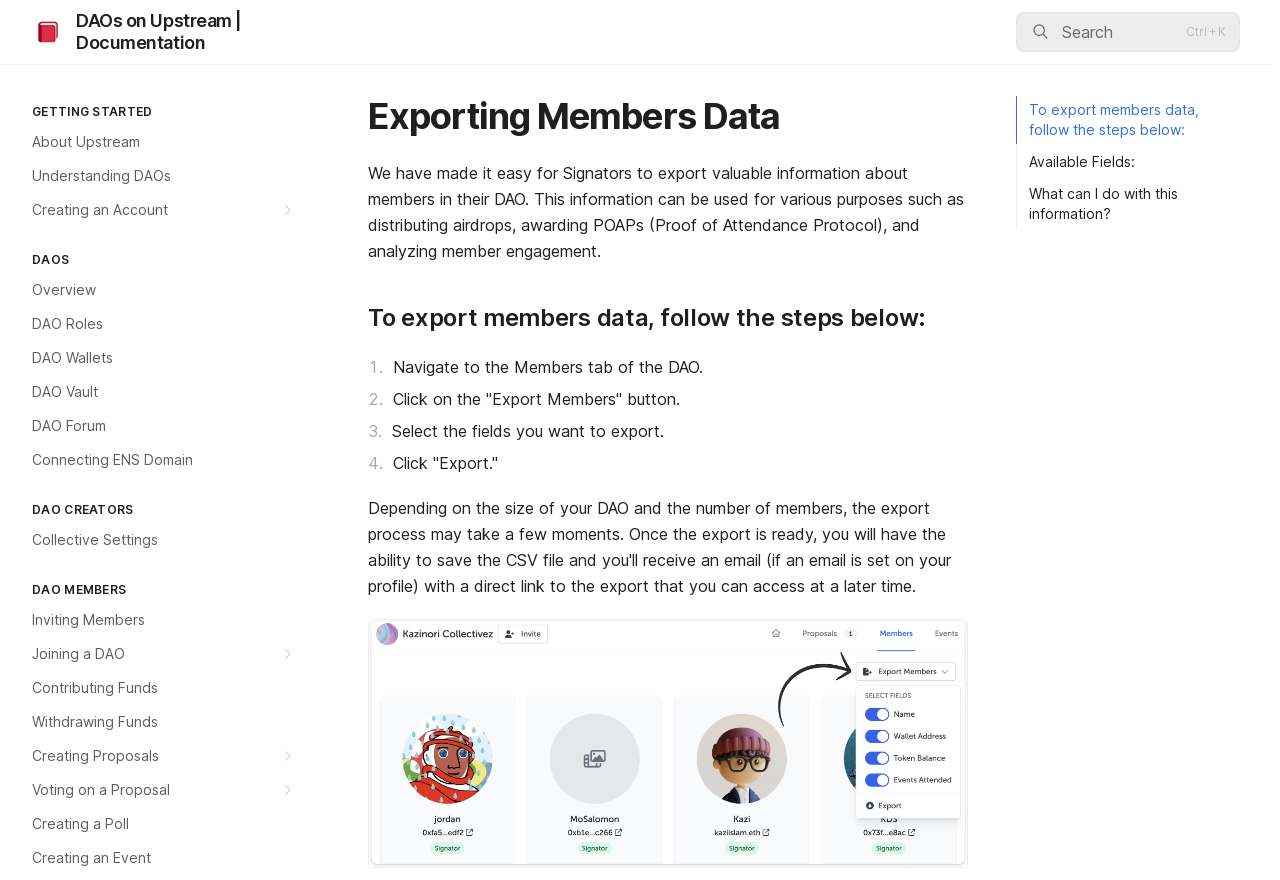Please identify the bounding box coordinates of the region to click in order to complete the task: "Click the Search button". The coordinates must be four float numbers between 0 and 1, specified as [left, top, right, bottom].

[0.794, 0.014, 0.969, 0.059]